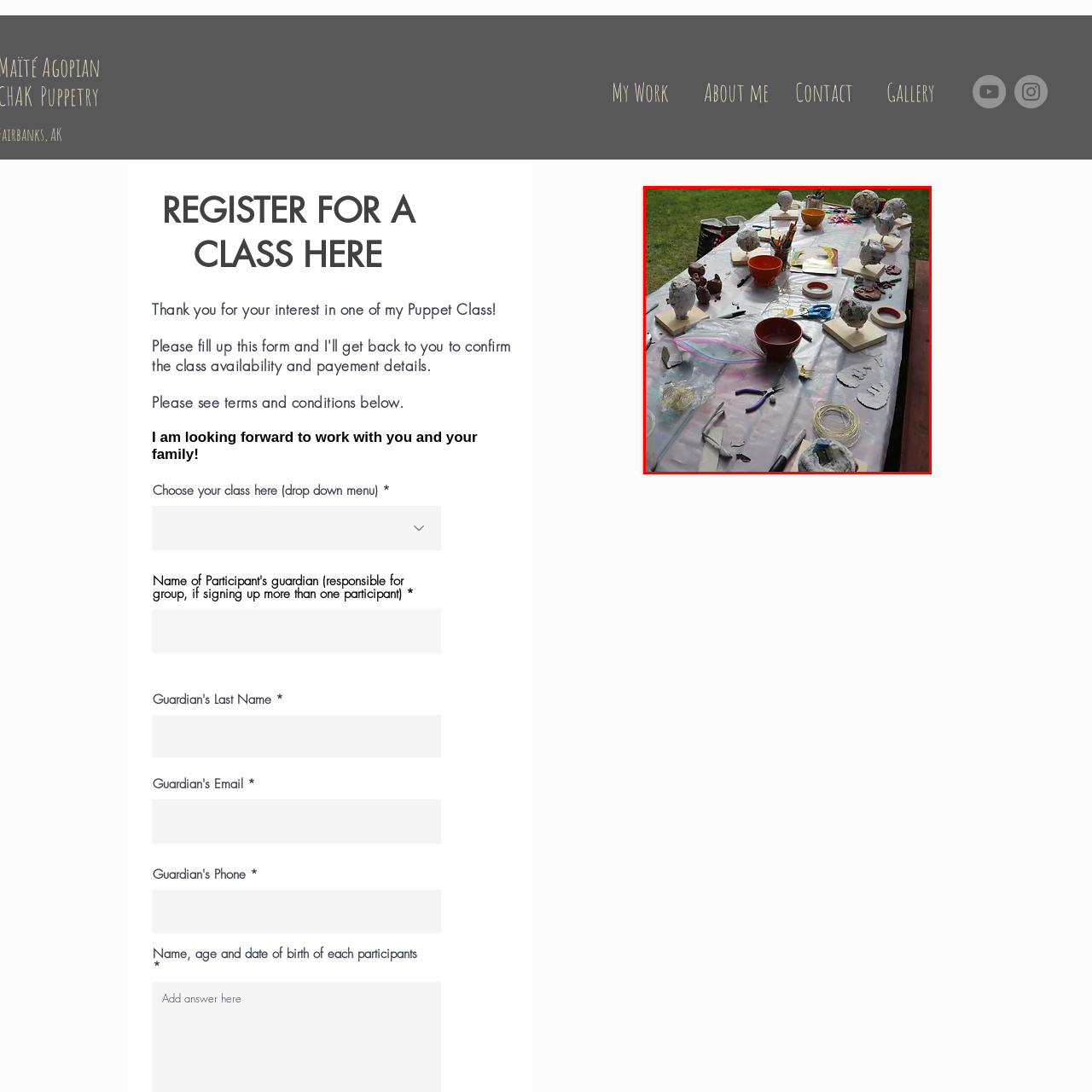Describe fully the image that is contained within the red bounding box.

The image showcases a vibrant and creative working station set outdoors, surrounded by lush greenery. A long table is covered with a white plastic sheet, scattered with various crafting materials and tools, reflecting an artistic atmosphere. 

On the table, multiple head-shaped sculptures made from papier-mâché sit atop wooden bases, suggesting they are in the process of being decorated or finished. Various bowls hold colored paints and other craft supplies, while scattered tools like scissors, markers, and modeling materials hint at a playful and inventive space. 

The scene conveys an inviting environment for creativity, likely part of a puppetry or art class where participants engage in hands-on activities, allowing for personal expression and collaborative learning. The assortment of materials suggests a focus on crafting individual pieces, possibly for puppet-making, emphasizing the tactile and expressive nature of the artistic process.